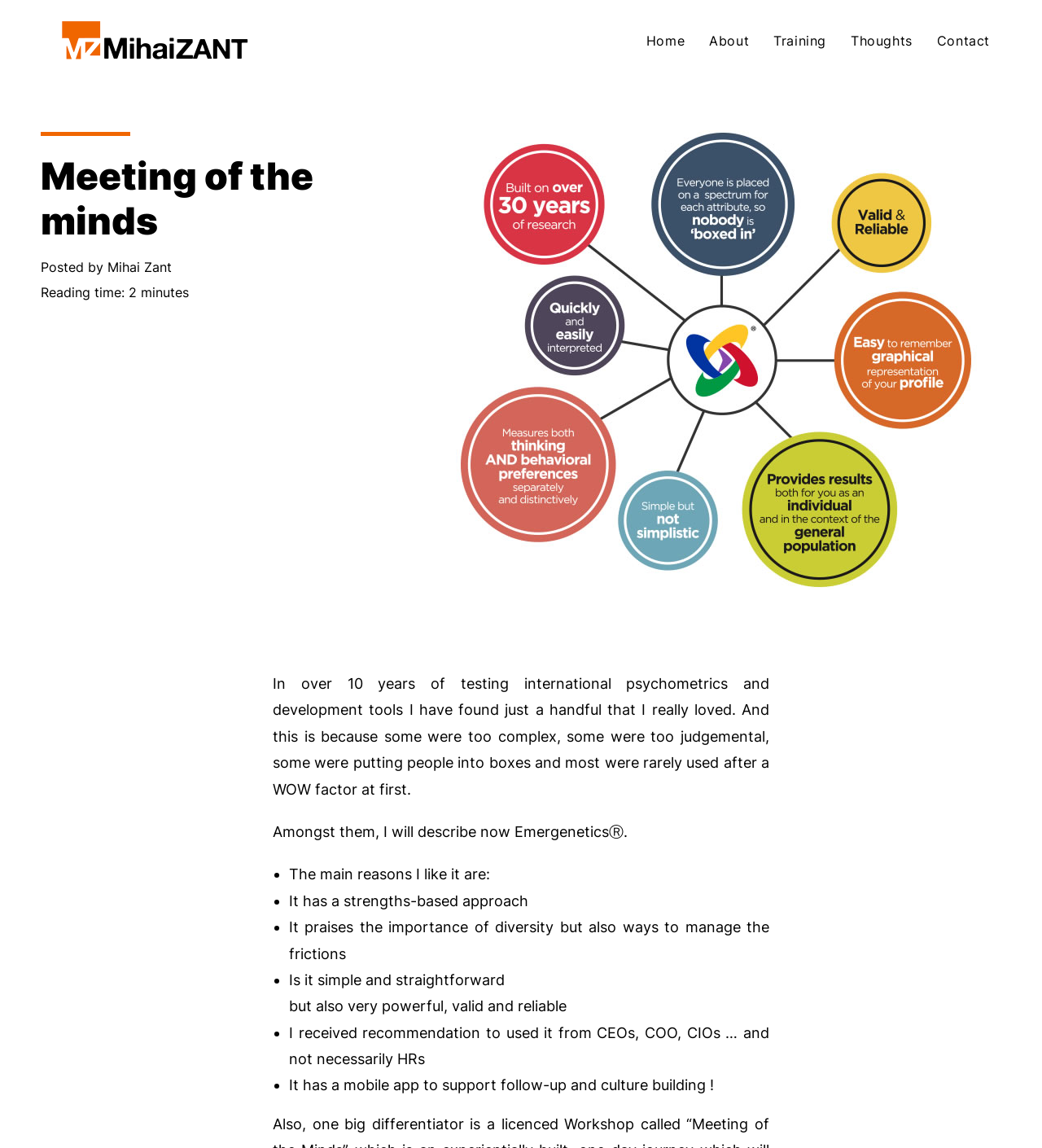How long does it take to read this article?
Deliver a detailed and extensive answer to the question.

The reading time of this article is mentioned as 'minutes' in the 'Reading time:' section of the webpage.